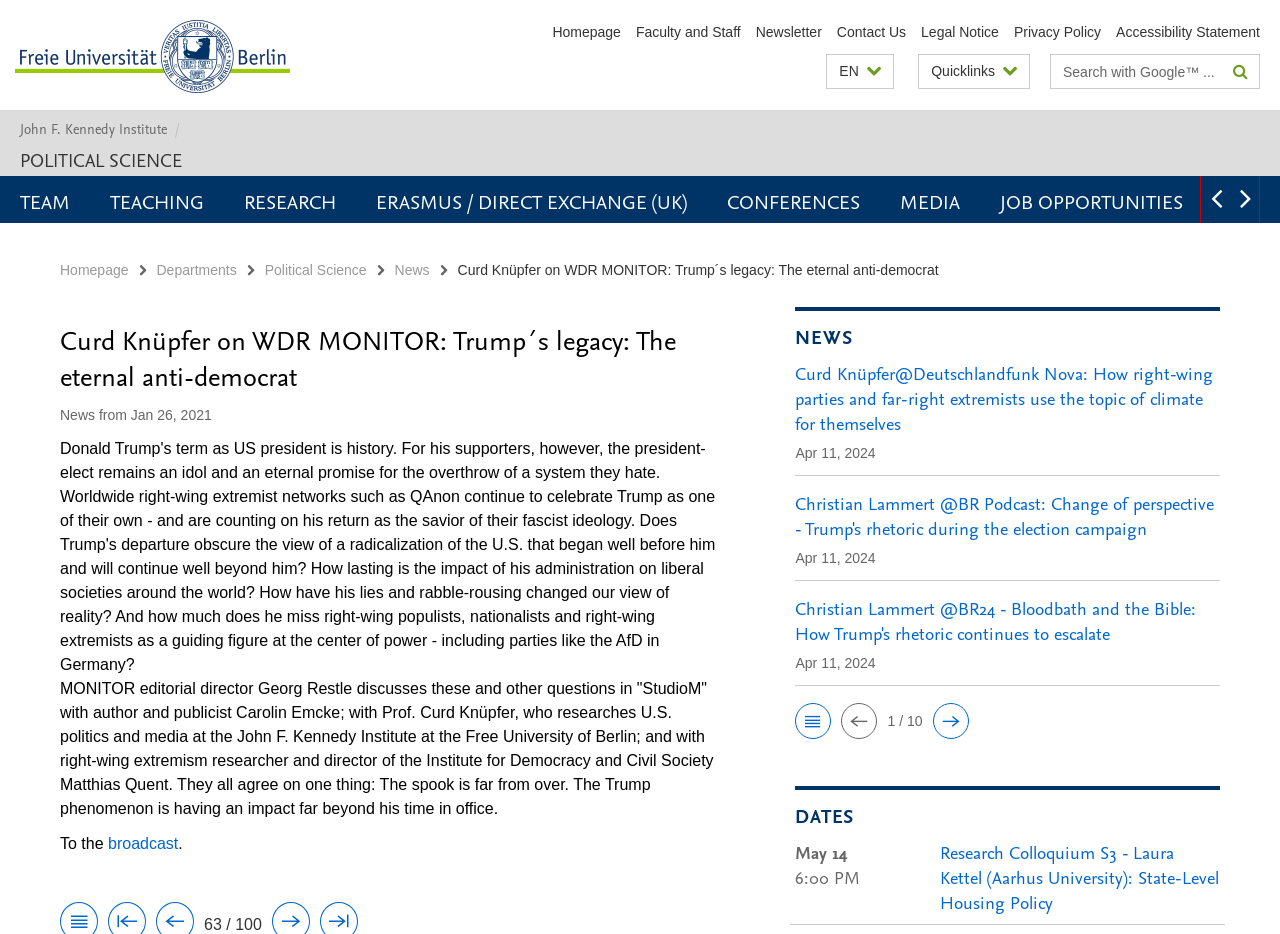Based on the element description "Political Science", predict the bounding box coordinates of the UI element.

[0.016, 0.156, 0.142, 0.185]